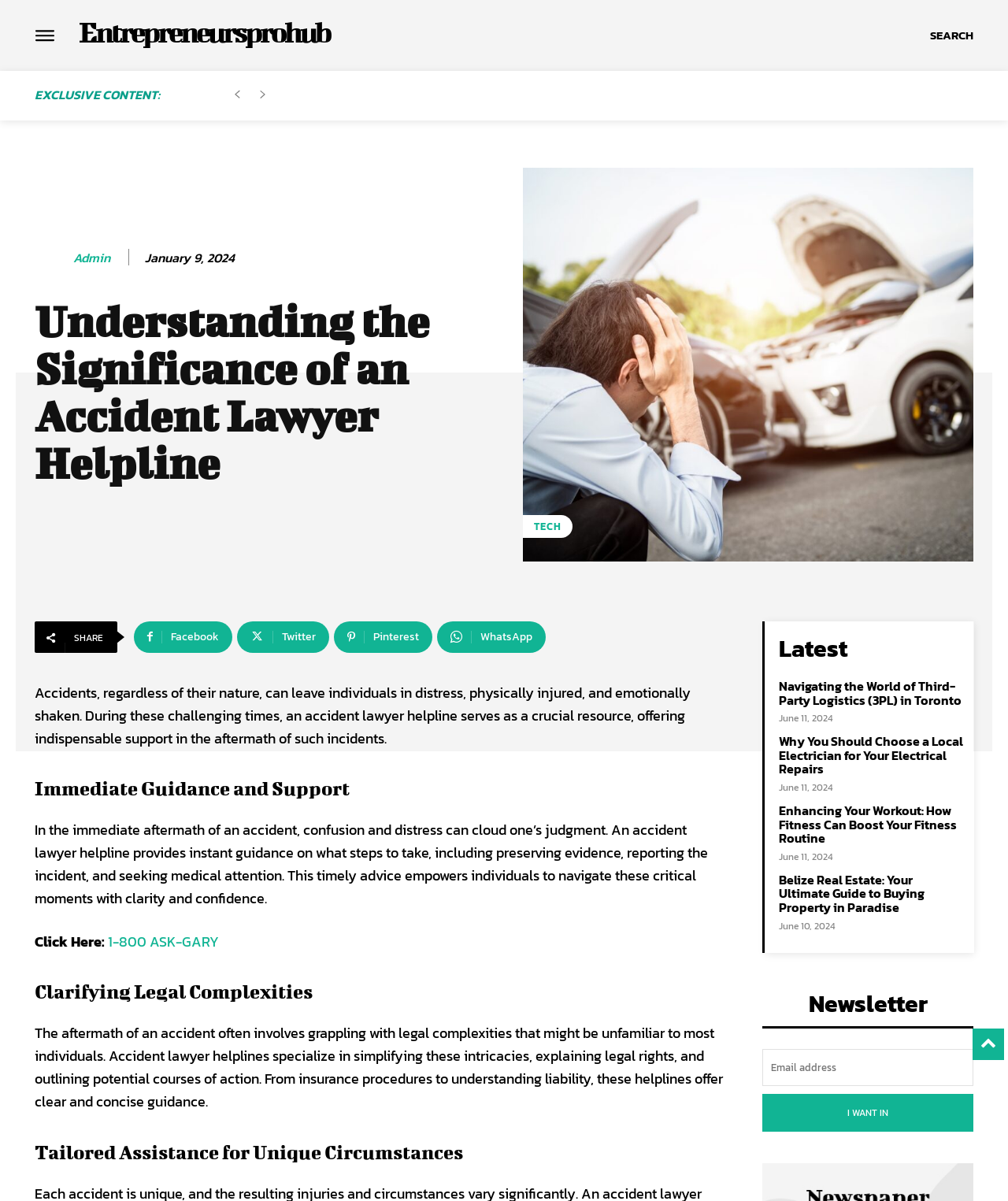Please answer the following question using a single word or phrase: 
What is the purpose of the 'Newsletter' section?

Subscribe to newsletter